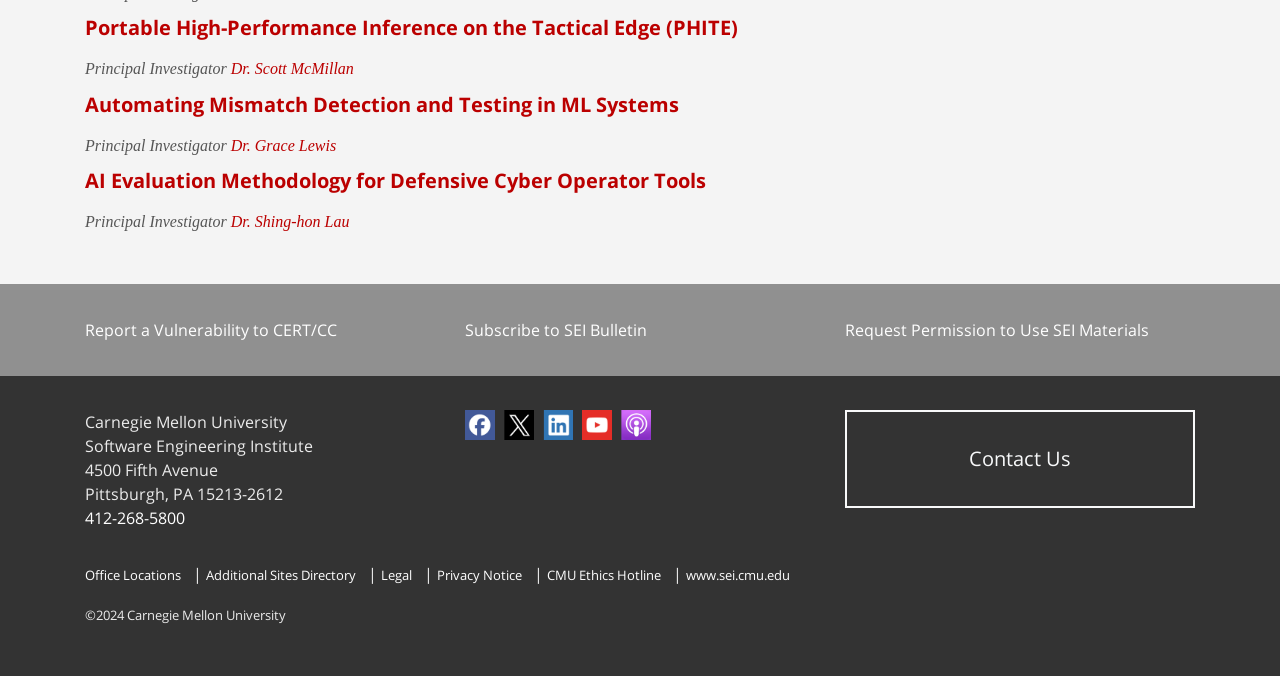Please find the bounding box coordinates of the element's region to be clicked to carry out this instruction: "Visit the Software Engineering Institute website".

[0.536, 0.832, 0.617, 0.865]